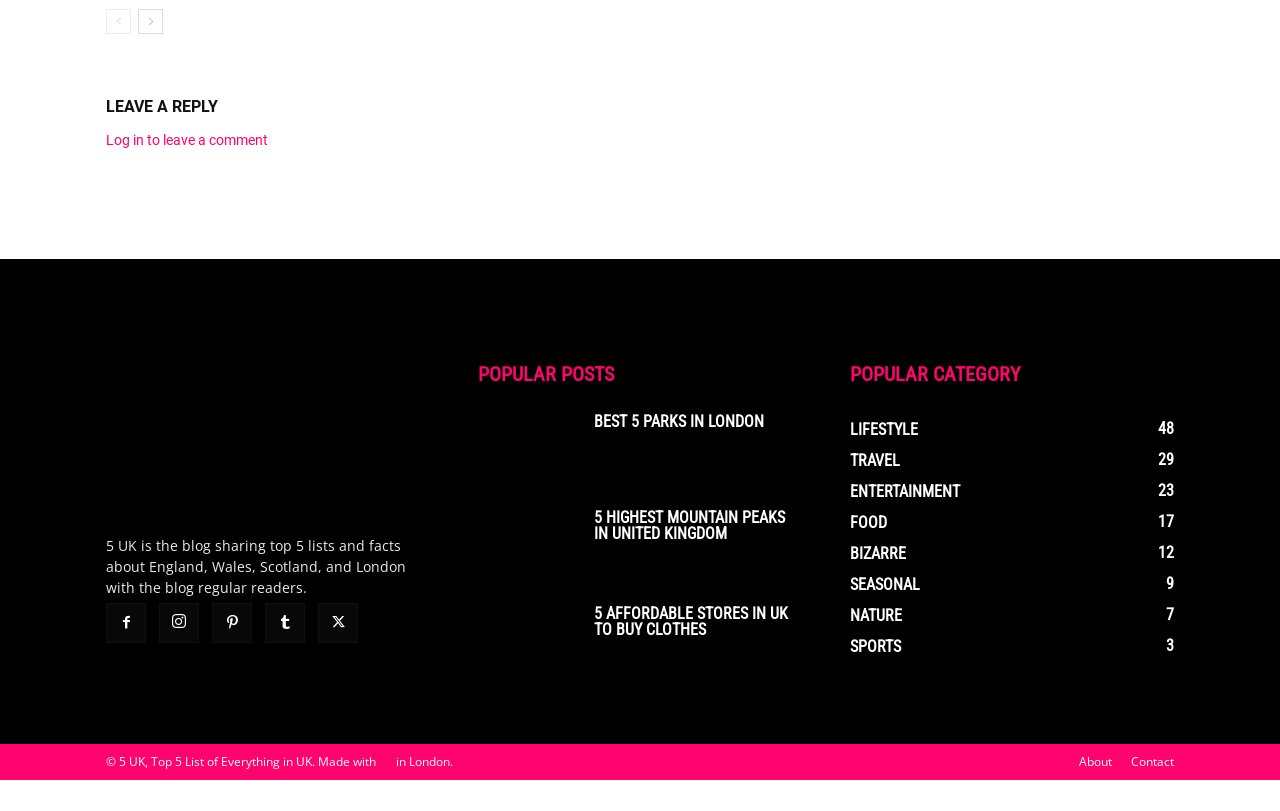Indicate the bounding box coordinates of the clickable region to achieve the following instruction: "View 'Best 5 Parks in London' post."

[0.373, 0.511, 0.452, 0.597]